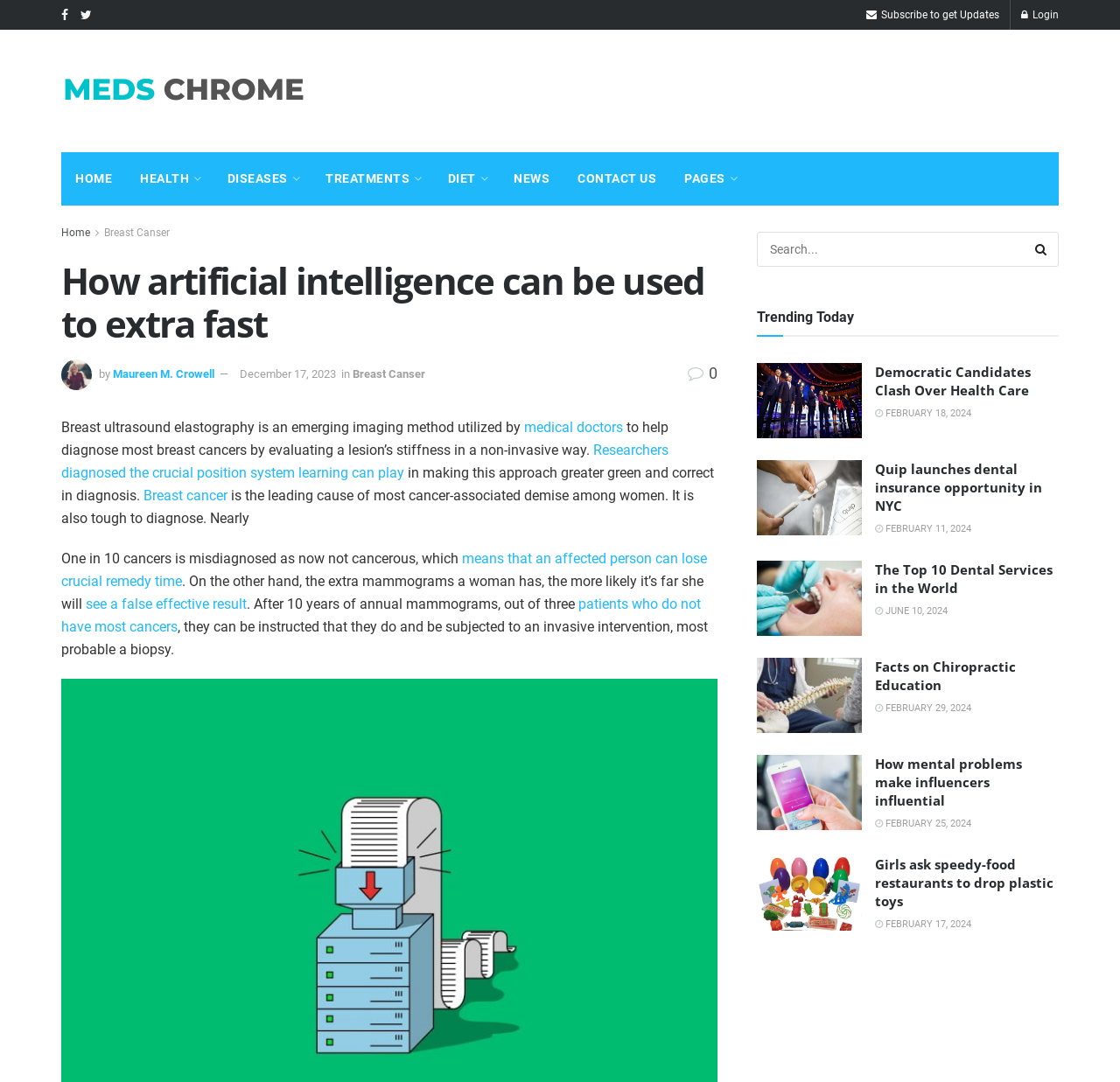Specify the bounding box coordinates of the region I need to click to perform the following instruction: "Search for a topic". The coordinates must be four float numbers in the range of 0 to 1, i.e., [left, top, right, bottom].

[0.676, 0.214, 0.945, 0.247]